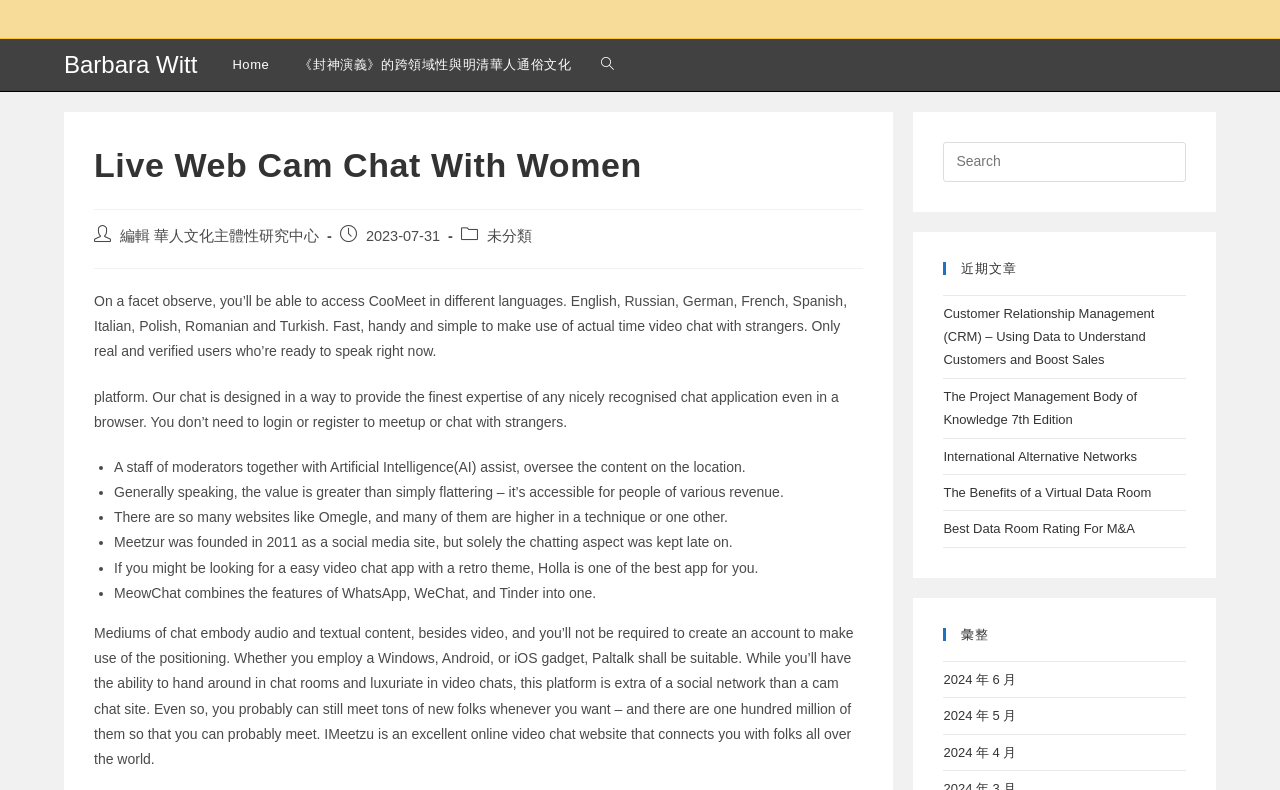Can you specify the bounding box coordinates for the region that should be clicked to fulfill this instruction: "View the 'Customer Relationship Management (CRM) – Using Data to Understand Customers and Boost Sales' article".

[0.737, 0.387, 0.902, 0.465]